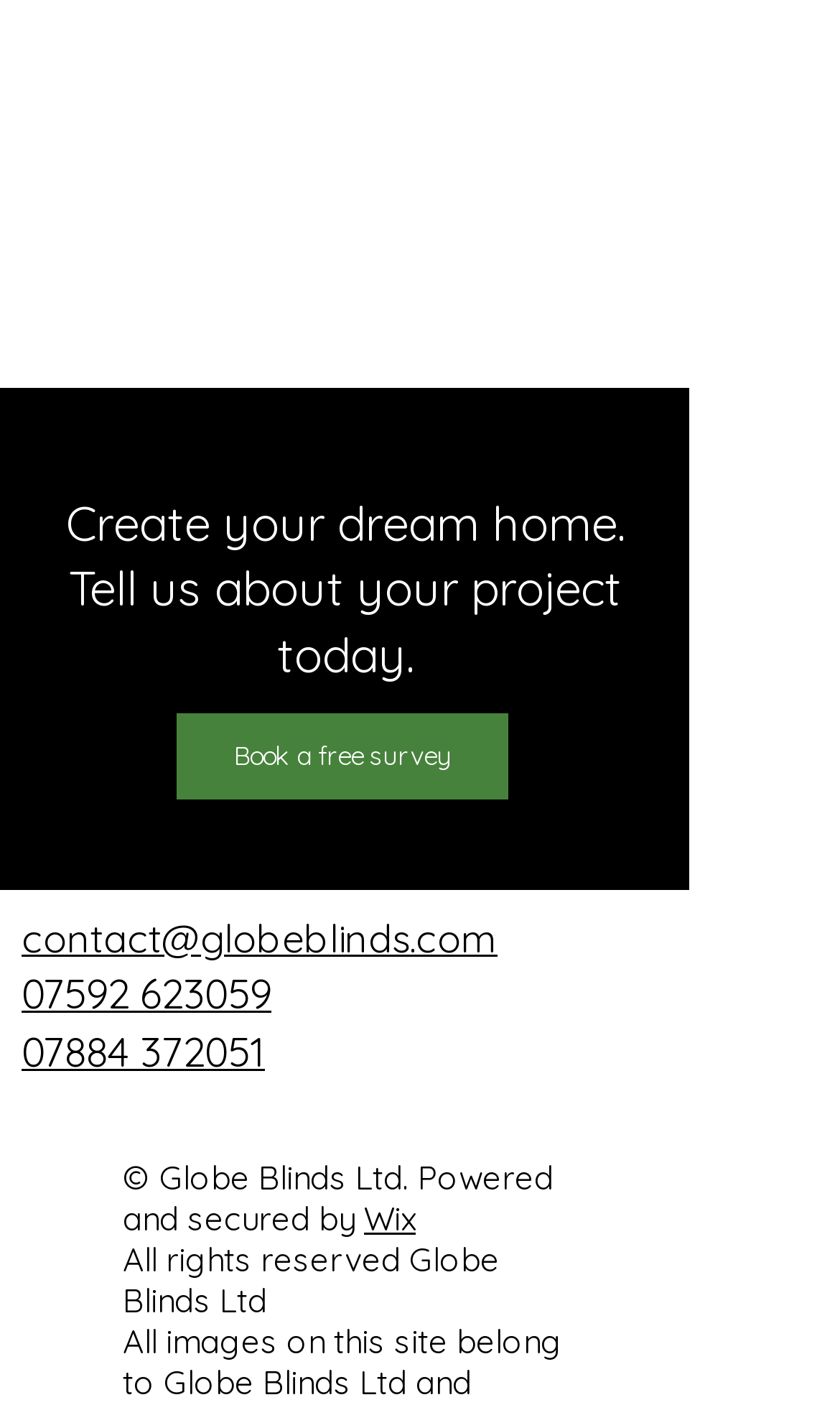What social media platforms are linked on the webpage?
Please provide a detailed answer to the question.

The social media links are located in a list with a bounding box coordinate of [0.297, 0.777, 0.526, 0.812] and include links to facebook, twitter, and youtube with bounding box coordinates of [0.297, 0.777, 0.356, 0.812], [0.382, 0.777, 0.441, 0.812], and [0.467, 0.777, 0.526, 0.812] respectively.